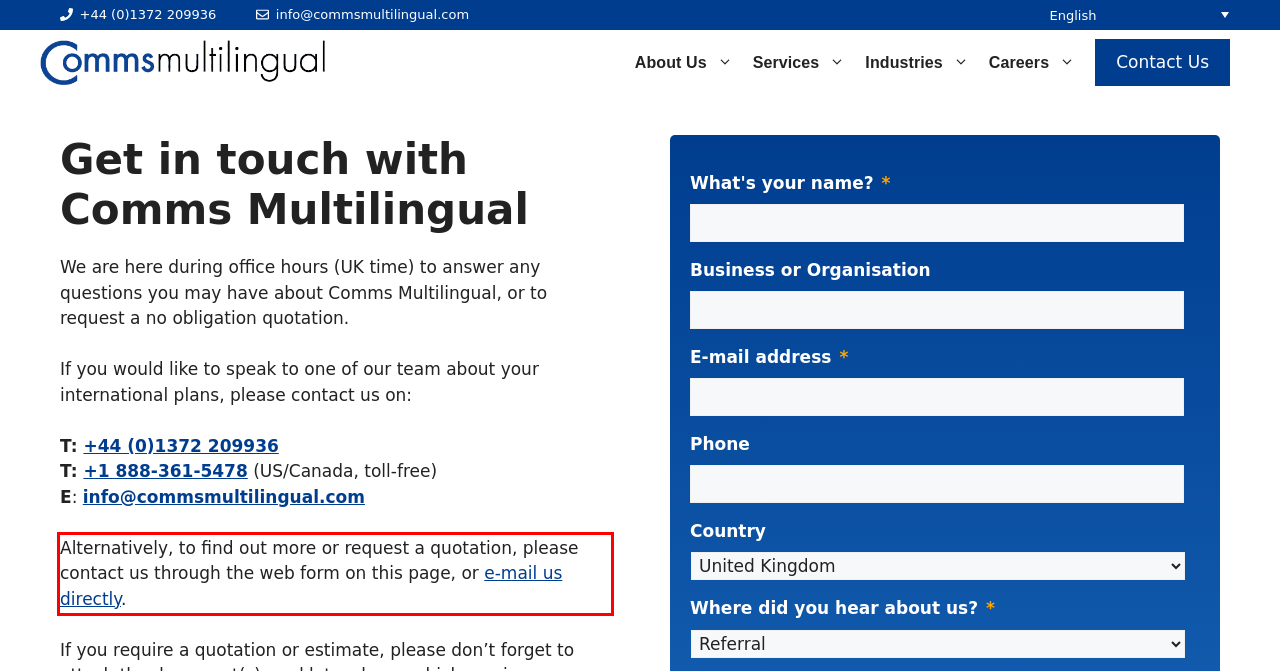Examine the webpage screenshot, find the red bounding box, and extract the text content within this marked area.

Alternatively, to find out more or request a quotation, please contact us through the web form on this page, or e-mail us directly.